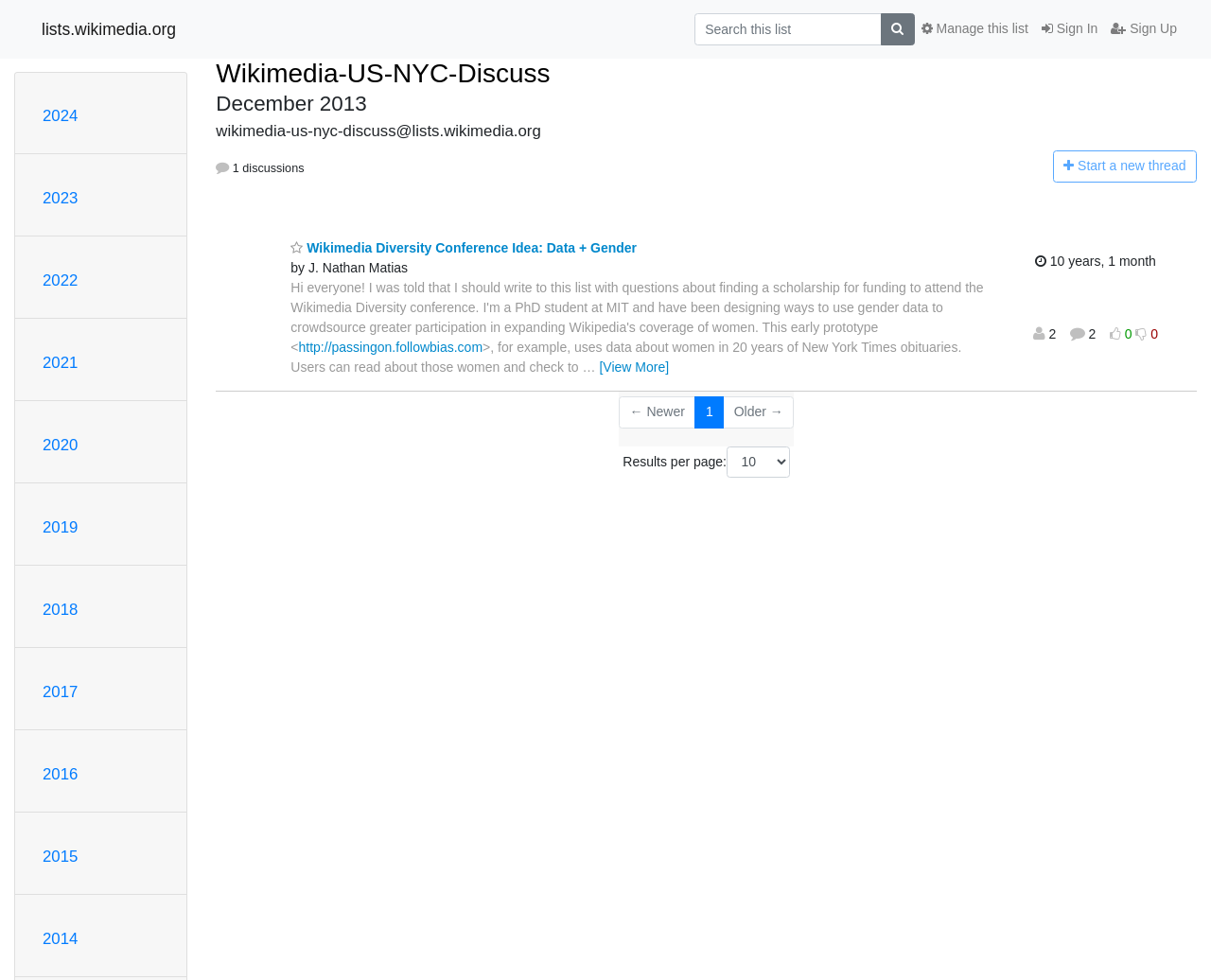Could you provide the bounding box coordinates for the portion of the screen to click to complete this instruction: "Go to the next page"?

[0.597, 0.405, 0.656, 0.437]